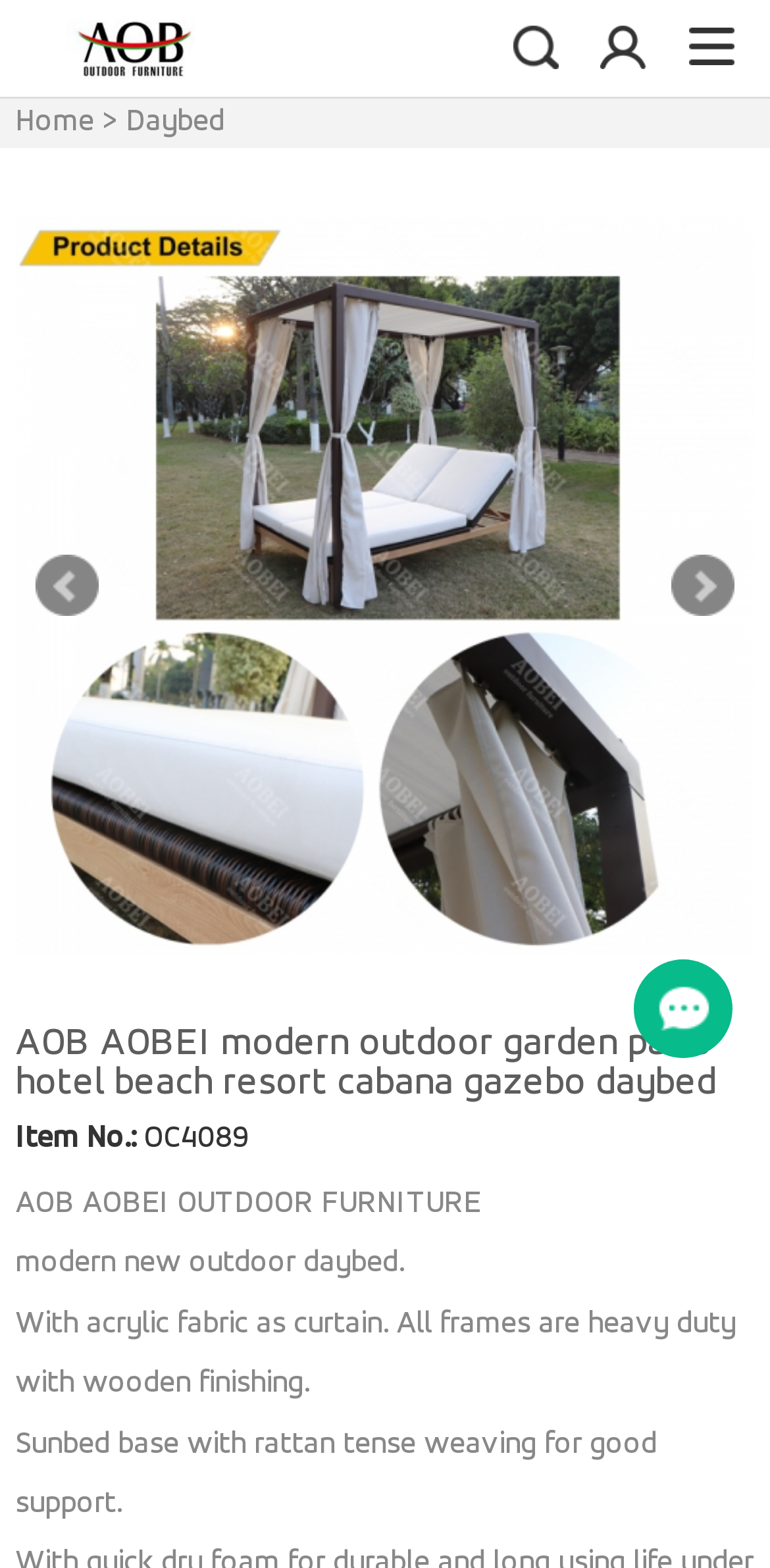Predict the bounding box of the UI element based on this description: "Prev".

[0.046, 0.324, 0.128, 0.364]